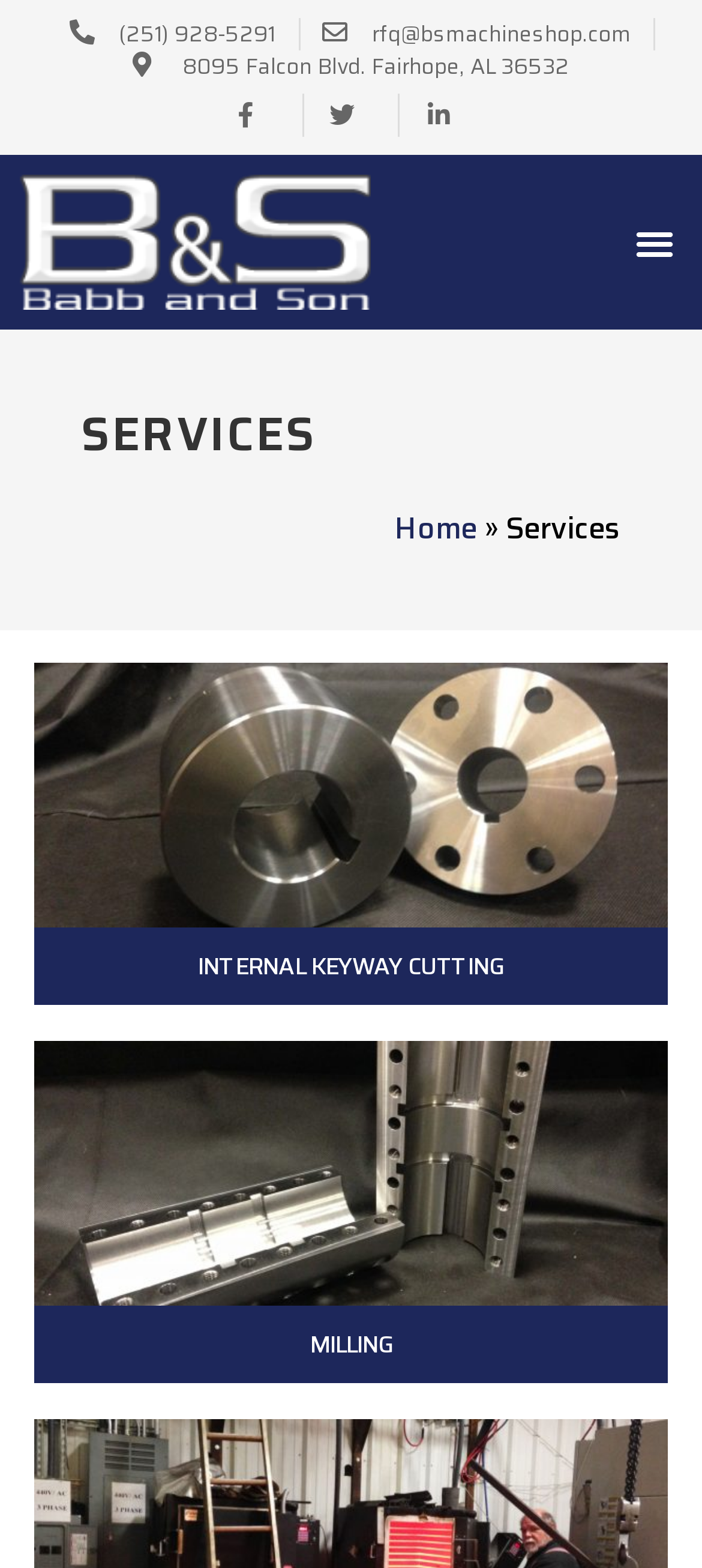Please identify the bounding box coordinates of the element on the webpage that should be clicked to follow this instruction: "Call the sales number". The bounding box coordinates should be given as four float numbers between 0 and 1, formatted as [left, top, right, bottom].

None